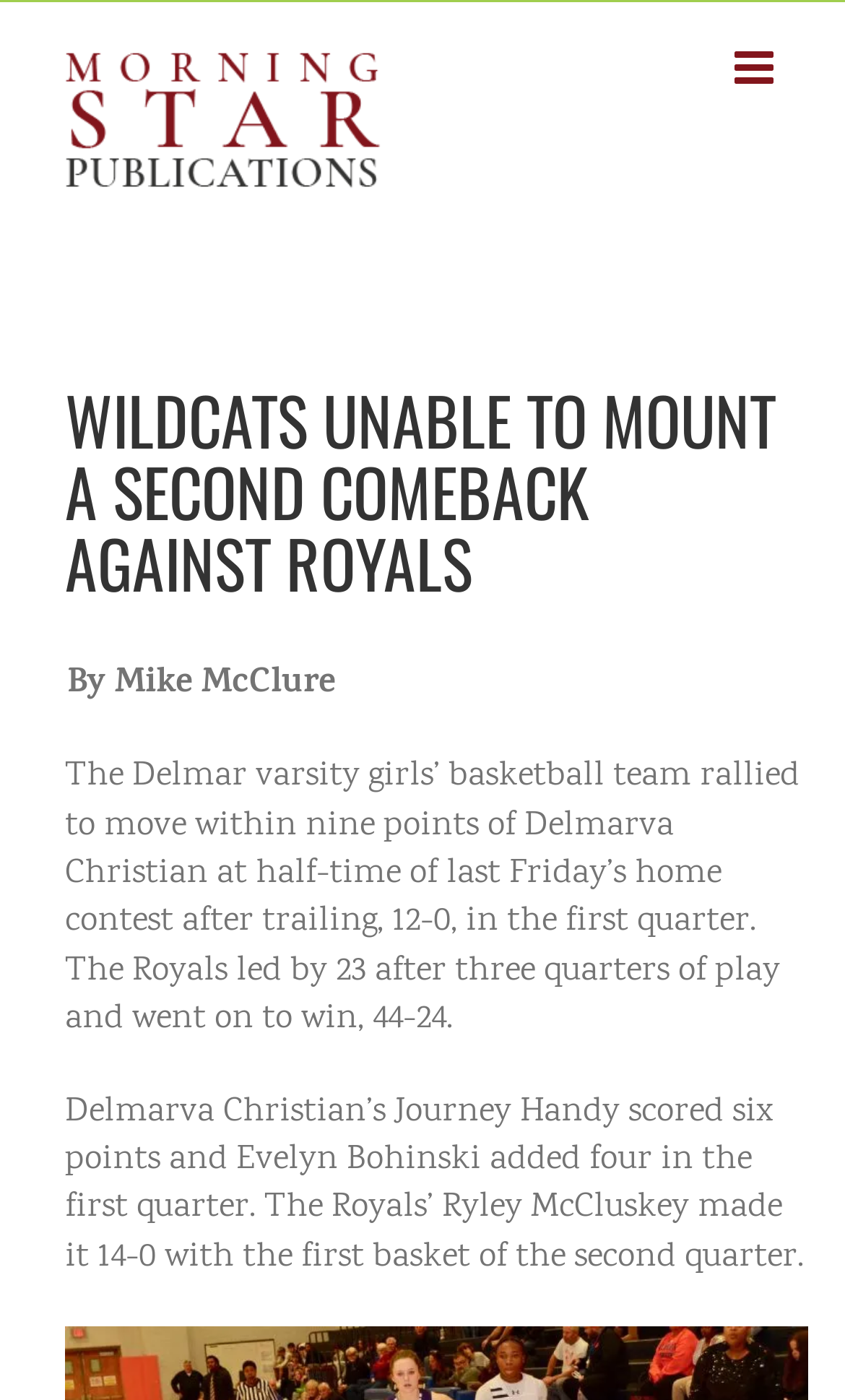Can you locate the main headline on this webpage and provide its text content?

WILDCATS UNABLE TO MOUNT A SECOND COMEBACK AGAINST ROYALS